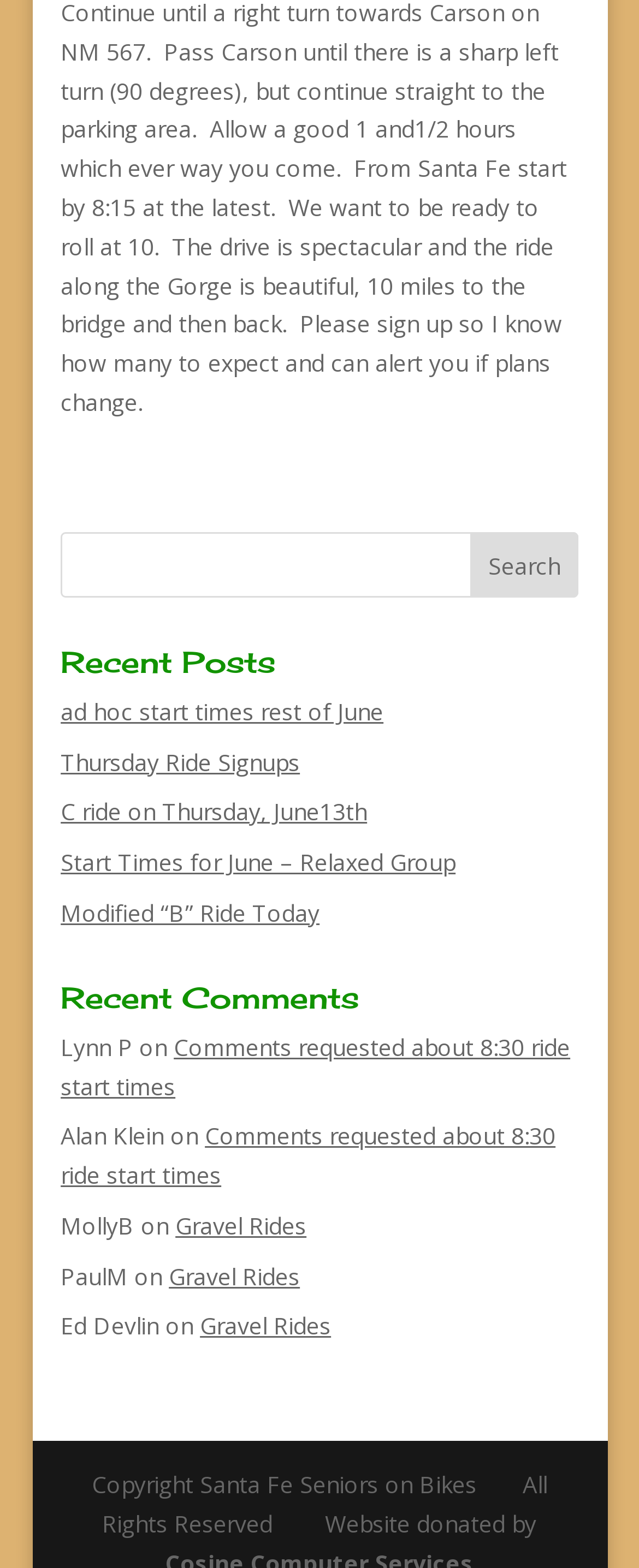Please give a concise answer to this question using a single word or phrase: 
What is the name of the author of the latest comment?

Lynn P